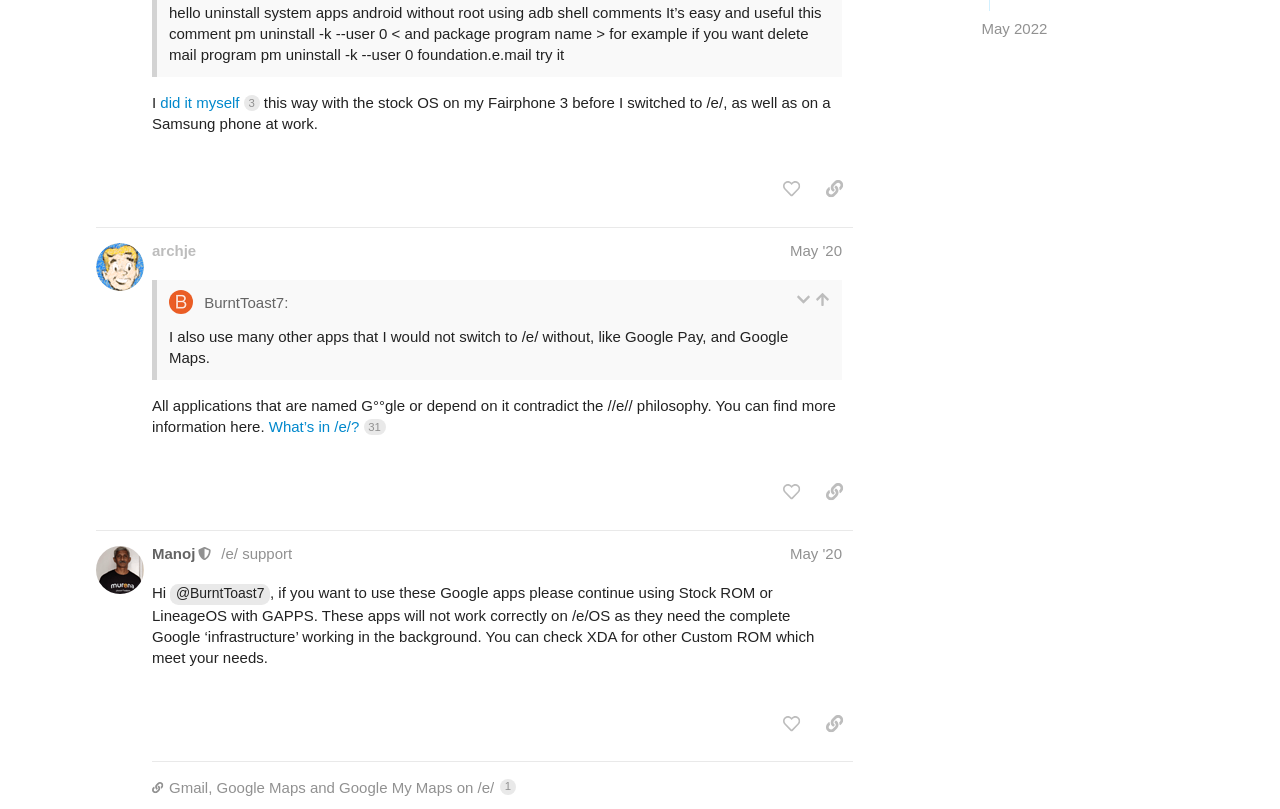What is the status of the topic?
Please provide a detailed answer to the question.

The status of the topic is indicated by the 'Closed' text at the top of the webpage, which suggests that the topic is no longer open for discussion.